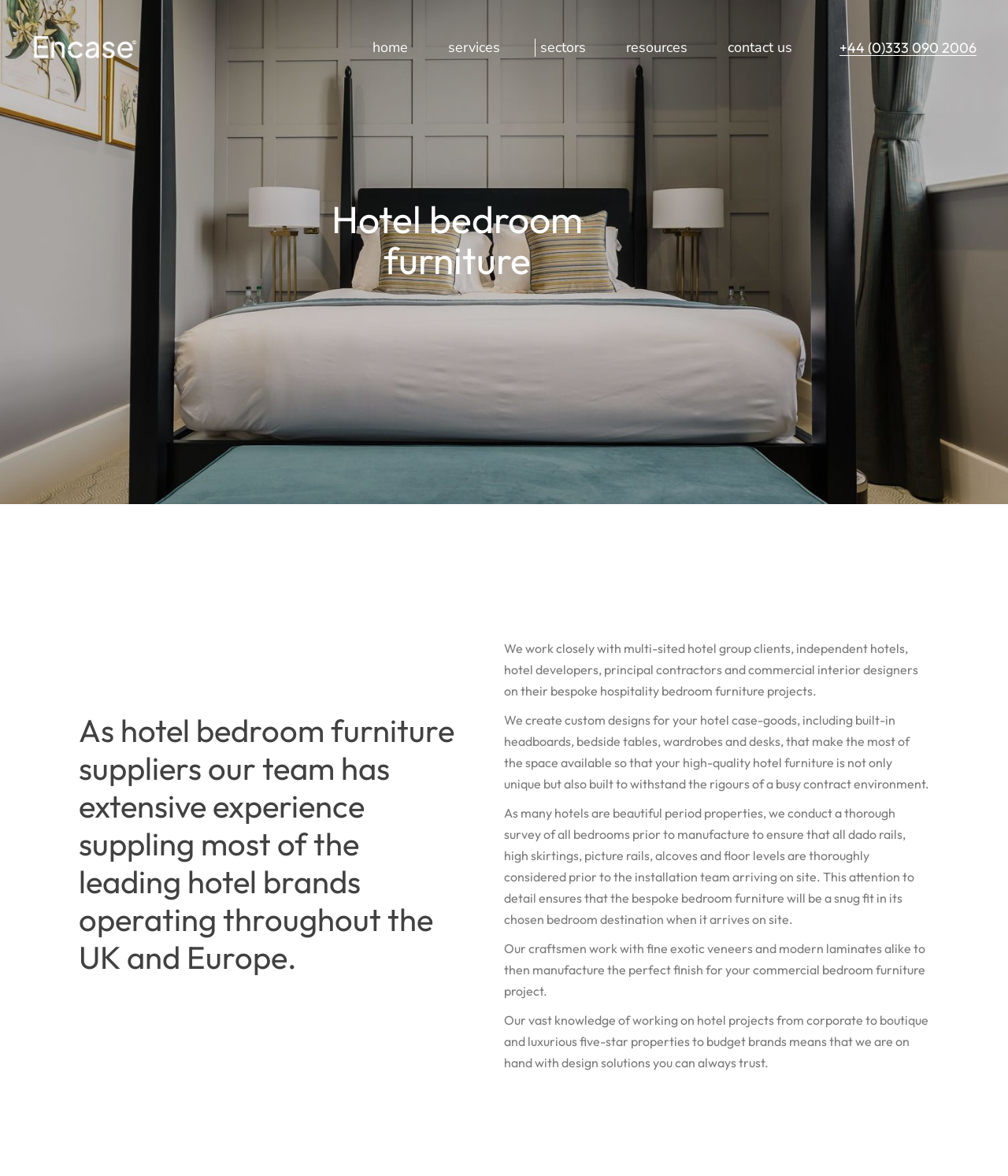What type of furniture does the company supply?
Analyze the screenshot and provide a detailed answer to the question.

Based on the webpage content, the company supplies hotel bedroom furniture, which is evident from the text 'As hotel bedroom furniture suppliers, our team has extensive experience suppling most of the leading hotel brands operating throughout the UK and Europe.'